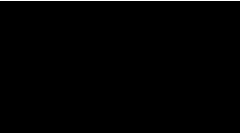Given the content of the image, can you provide a detailed answer to the question?
What is the purpose of the accompanying text?

The caption states that the accompanying text is likely intended to provide readers with practical advice and tips for dealing with pests effectively in their daily lives. This implies that the purpose of the accompanying text is to offer helpful guidance to readers.